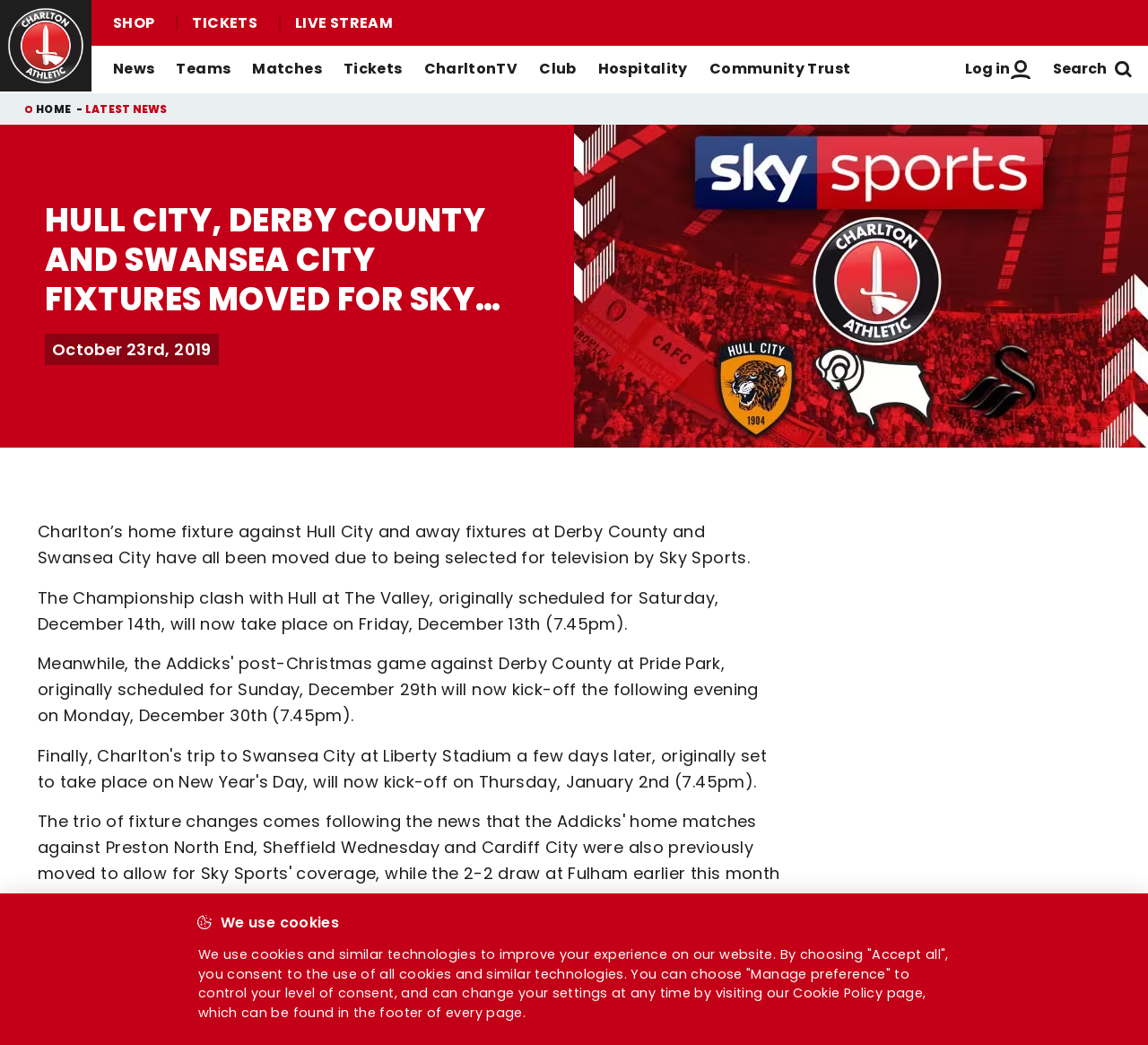What is the purpose of the 'Ticket Office Opening Hours' link?
From the details in the image, answer the question comprehensively.

The 'Ticket Office Opening Hours' link is likely to provide information about the hours of operation for the ticket office, allowing users to plan their ticket purchases accordingly.